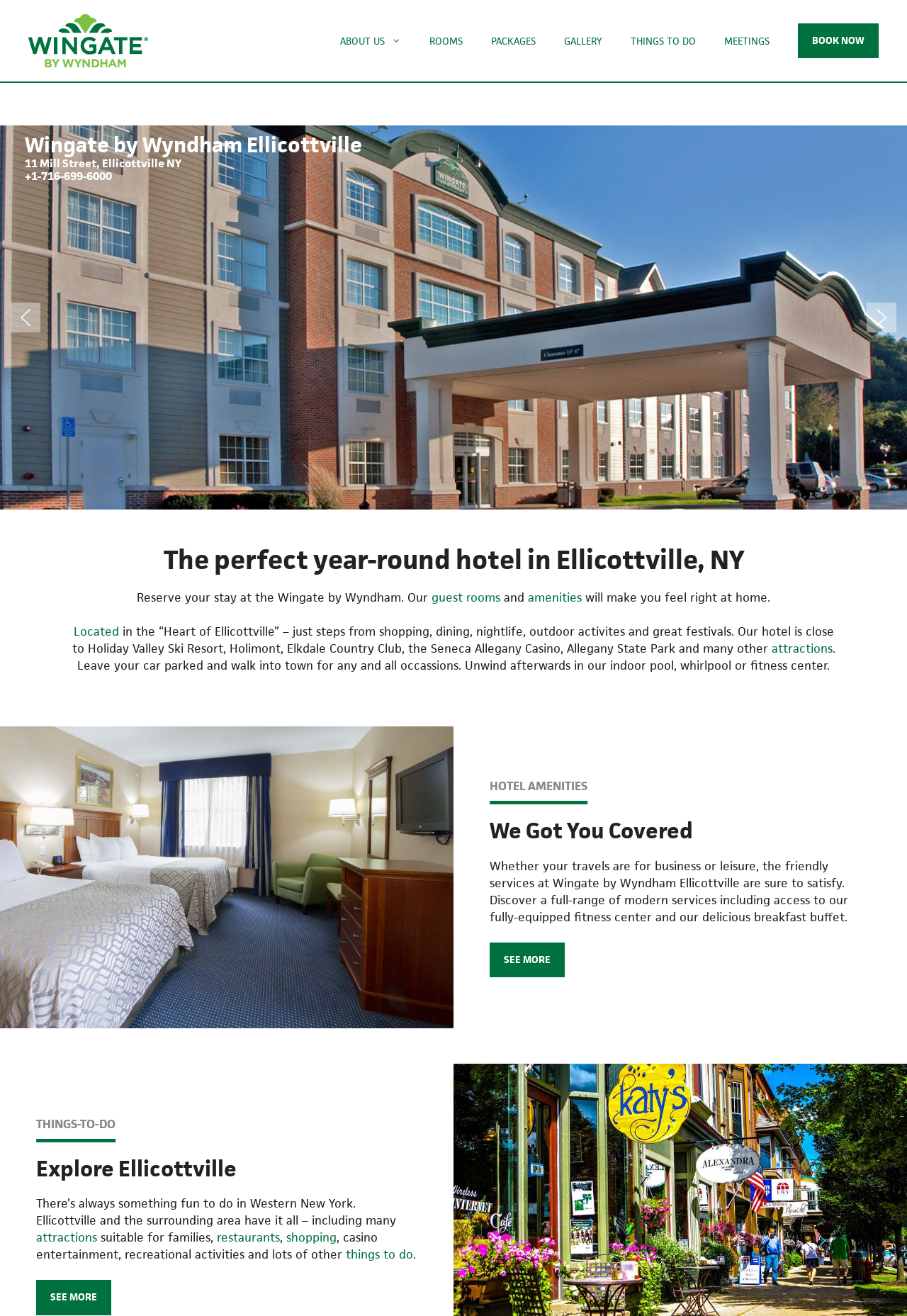Identify the bounding box coordinates of the area you need to click to perform the following instruction: "Click on the 'EVEN MORE NEWS' button".

None